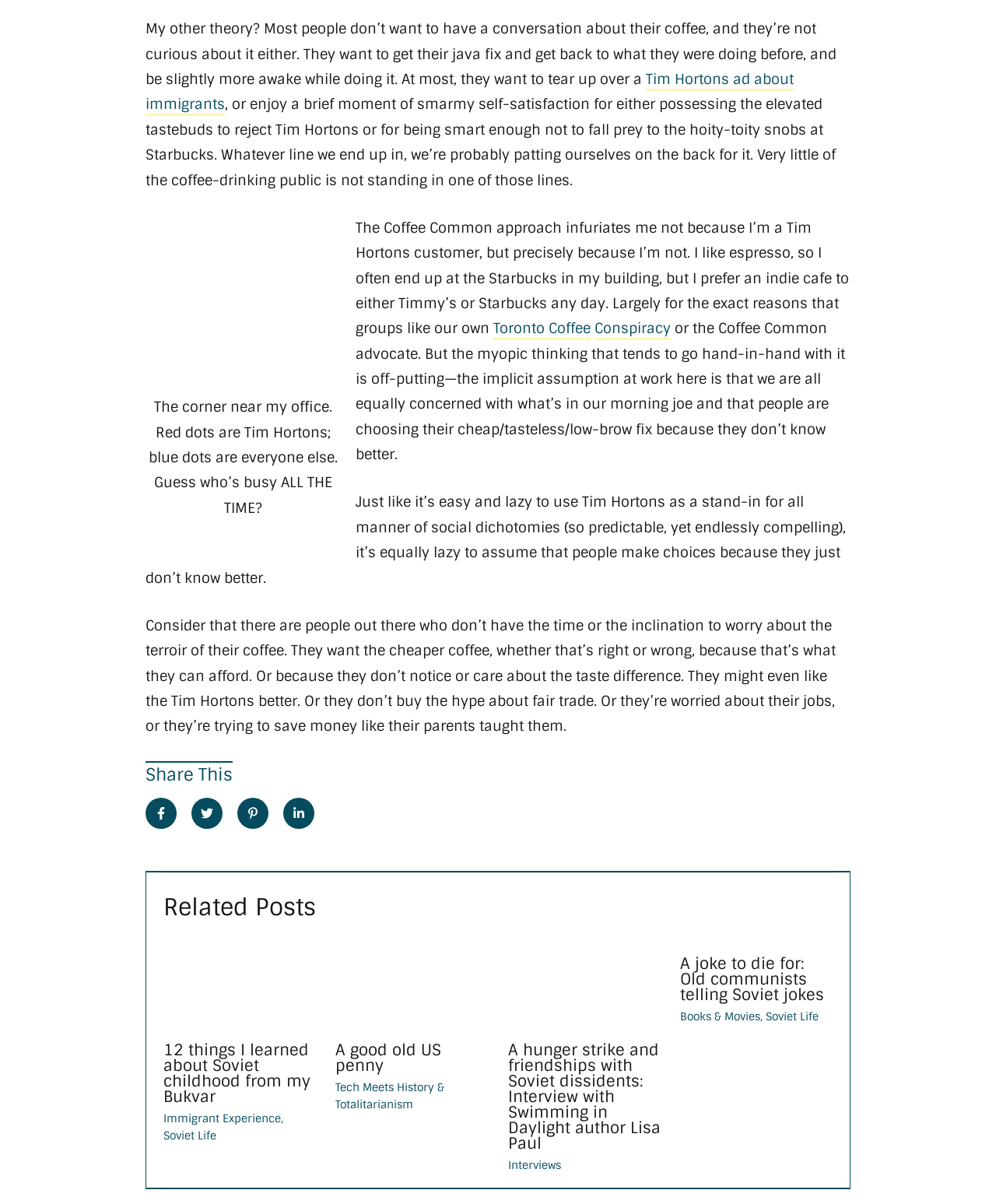Using the element description provided, determine the bounding box coordinates in the format (top-left x, top-left y, bottom-right x, bottom-right y). Ensure that all values are floating point numbers between 0 and 1. Element description: Conspiracy

[0.597, 0.265, 0.673, 0.281]